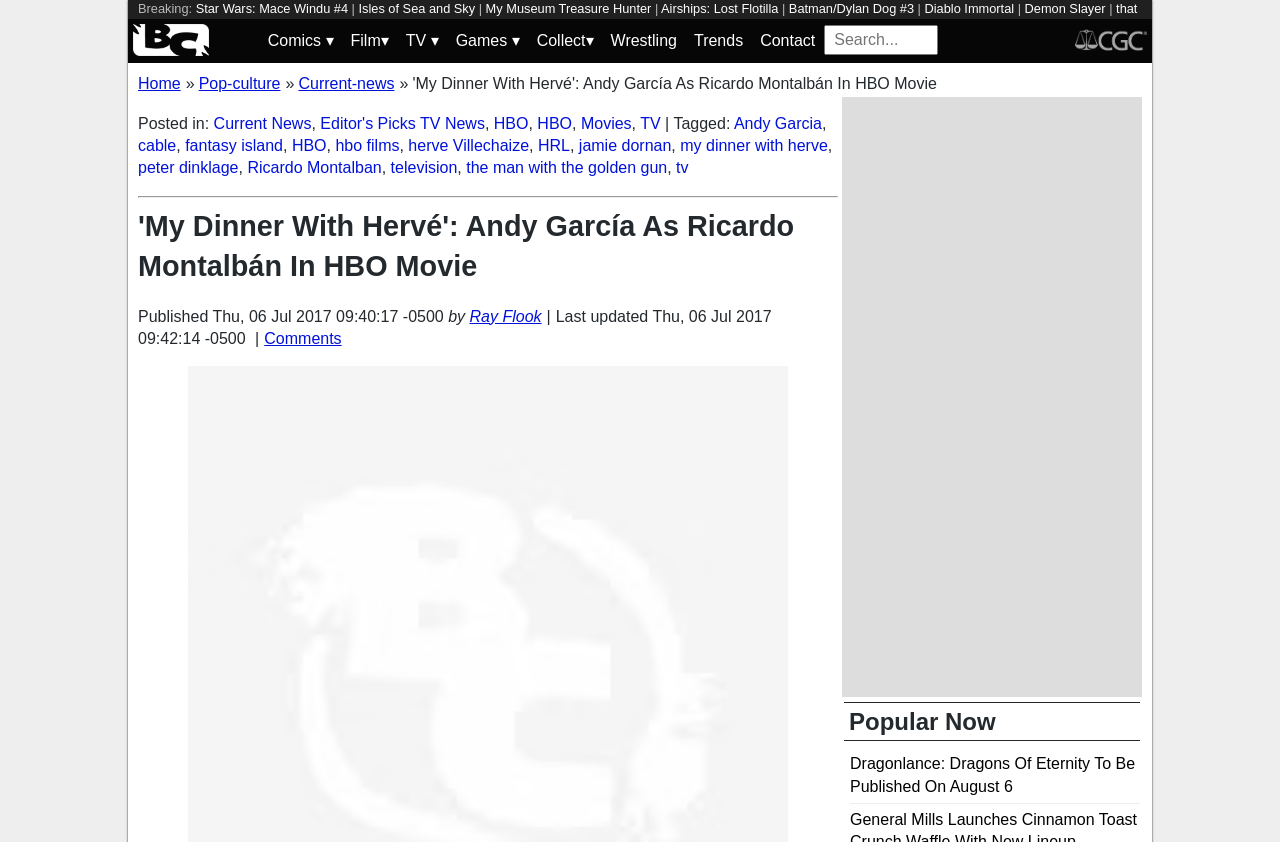Show the bounding box coordinates for the element that needs to be clicked to execute the following instruction: "Click on 'Comics'". Provide the coordinates in the form of four float numbers between 0 and 1, i.e., [left, top, right, bottom].

[0.203, 0.029, 0.267, 0.068]